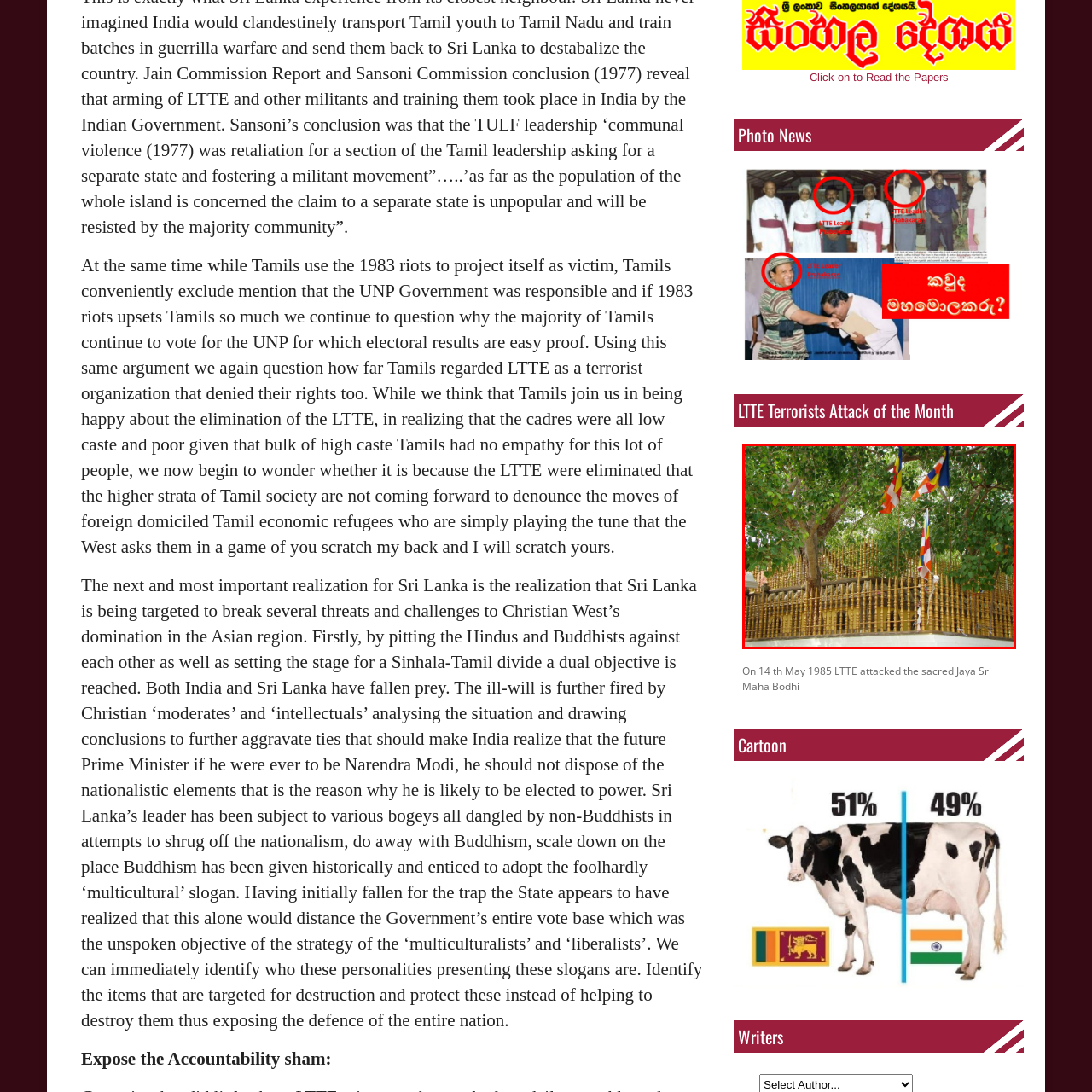Focus on the area highlighted by the red bounding box and give a thorough response to the following question, drawing from the image: What is the purpose of the fence surrounding the structure?

The caption states that the fence is neatly arranged, adding an element of reverence and protection to the site, indicating its cultural and religious importance.